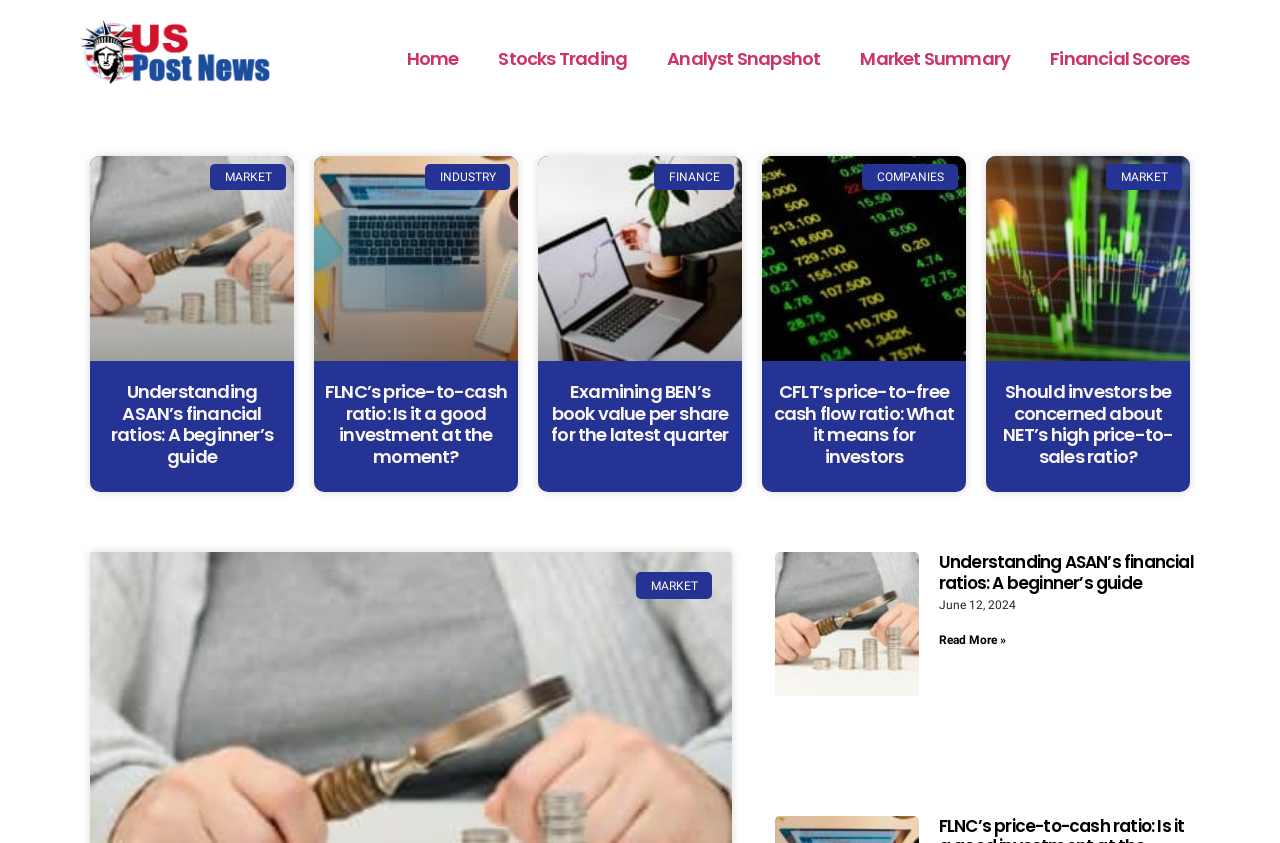How many main categories are listed at the top of the webpage?
Refer to the screenshot and respond with a concise word or phrase.

6